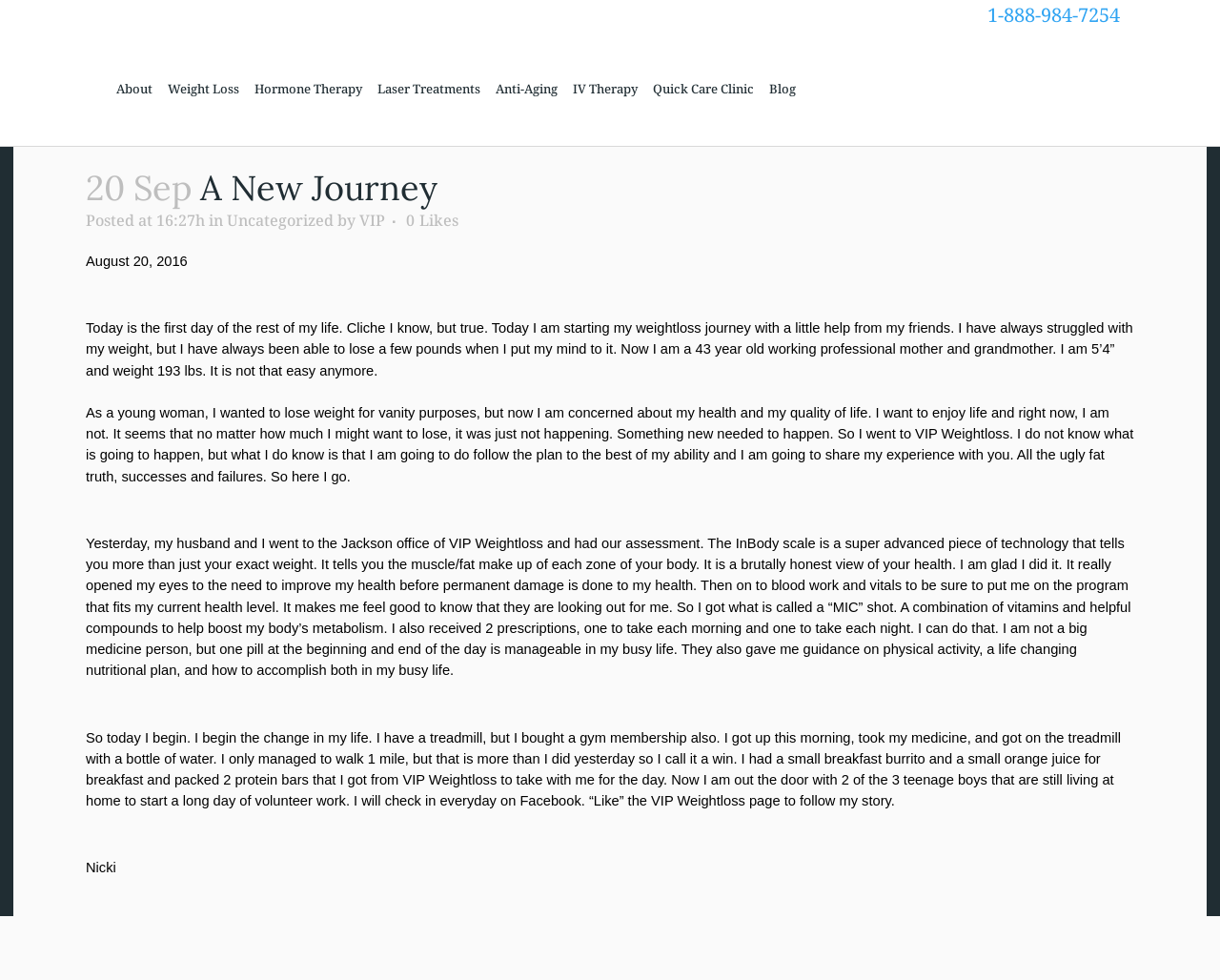What is the author's current weight? Using the information from the screenshot, answer with a single word or phrase.

193 lbs